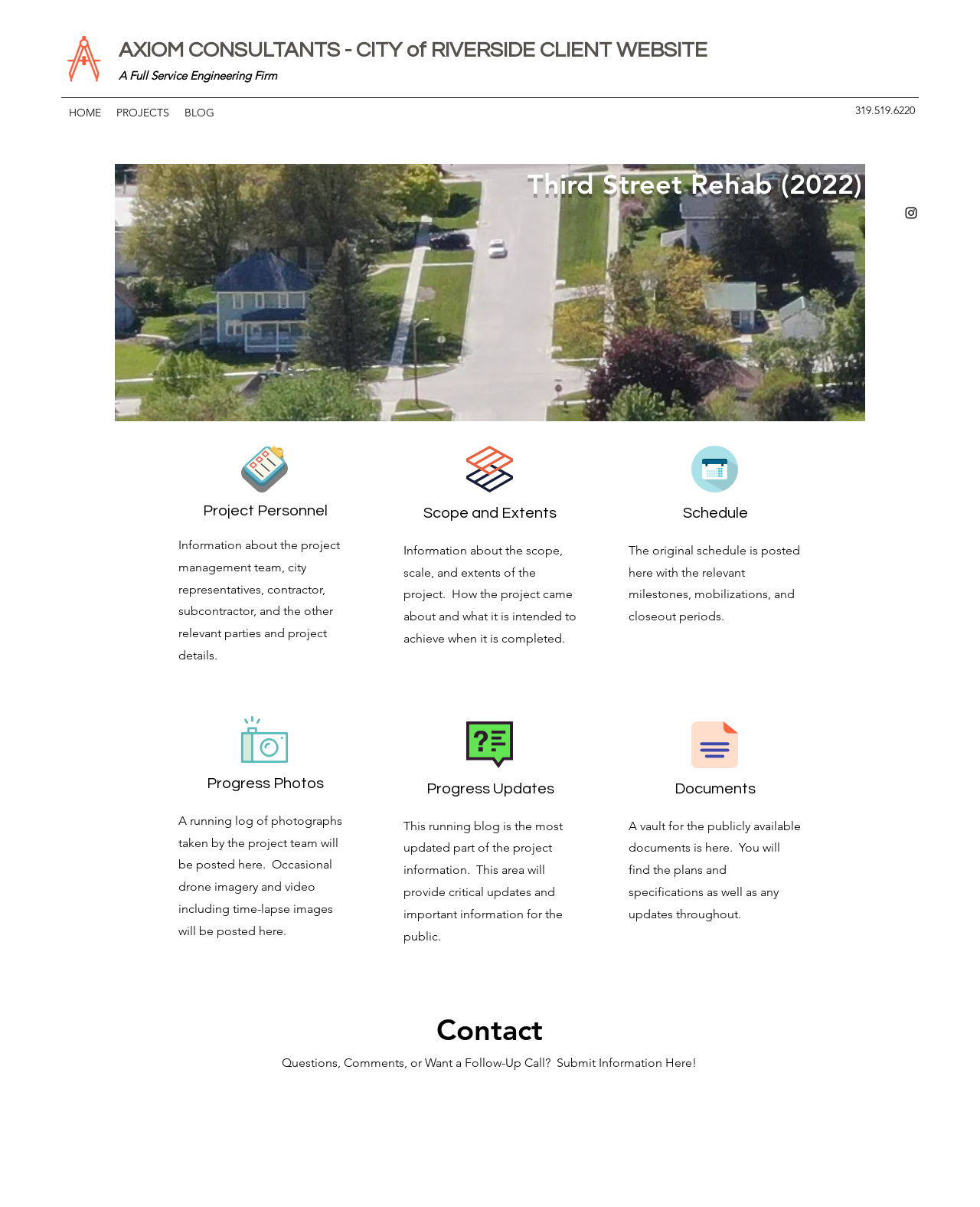Identify and provide the main heading of the webpage.

Third Street Rehab (2022)